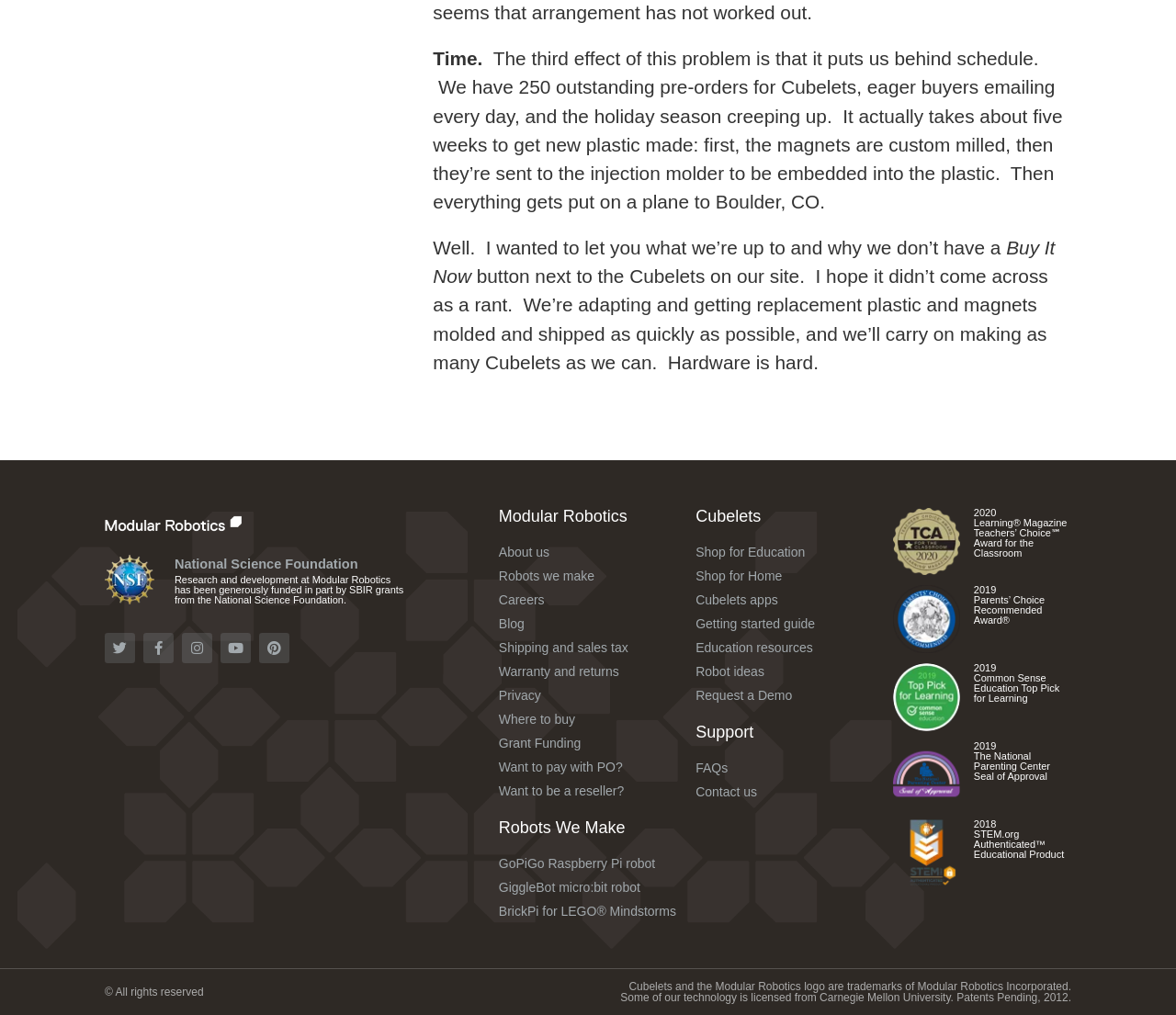Use the information in the screenshot to answer the question comprehensively: What is the funding source of Modular Robotics?

I found the answer by reading the text at the bottom of the webpage which states that 'Research and development at Modular Robotics has been generously funded in part by SBIR grants from the National Science Foundation'.